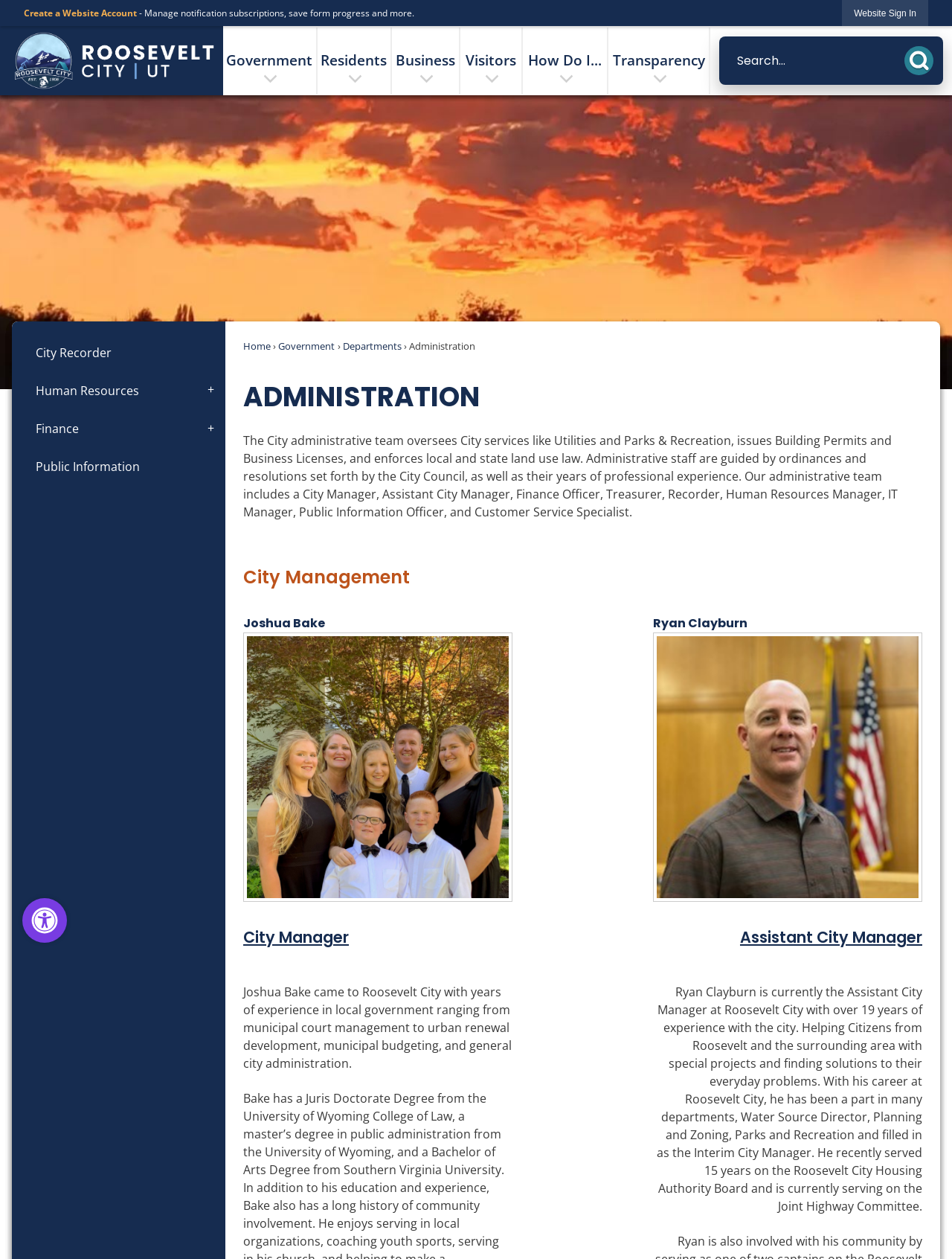Give the bounding box coordinates for this UI element: "Flavored Coffee Grounds". The coordinates should be four float numbers between 0 and 1, arranged as [left, top, right, bottom].

None